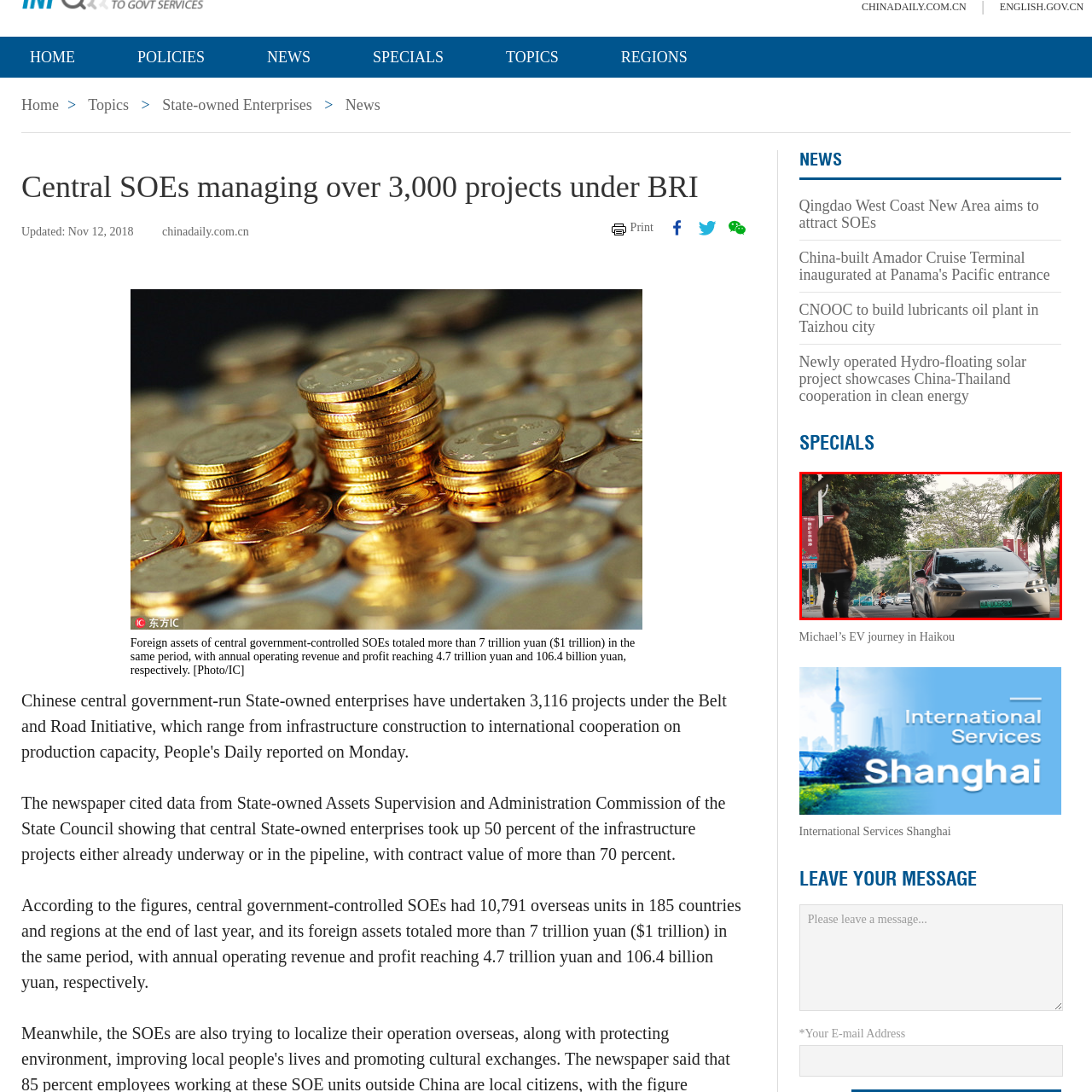Elaborate on all the details and elements present in the red-outlined area of the image.

In this image, a young man wearing a brown plaid shirt stands on the sidewalk, facing a sleek silver electric vehicle approaching along a tree-lined street. The backdrop features vibrant greenery, indicating a pleasant day. To the side, a motorcycle can be seen in motion, highlighting a busy urban environment. Nearby, banners are visible, suggesting a festive or promotional atmosphere in the area. This scene captures the essence of modern urban mobility and the growing presence of electric vehicles, reflecting ongoing trends in sustainable transportation.